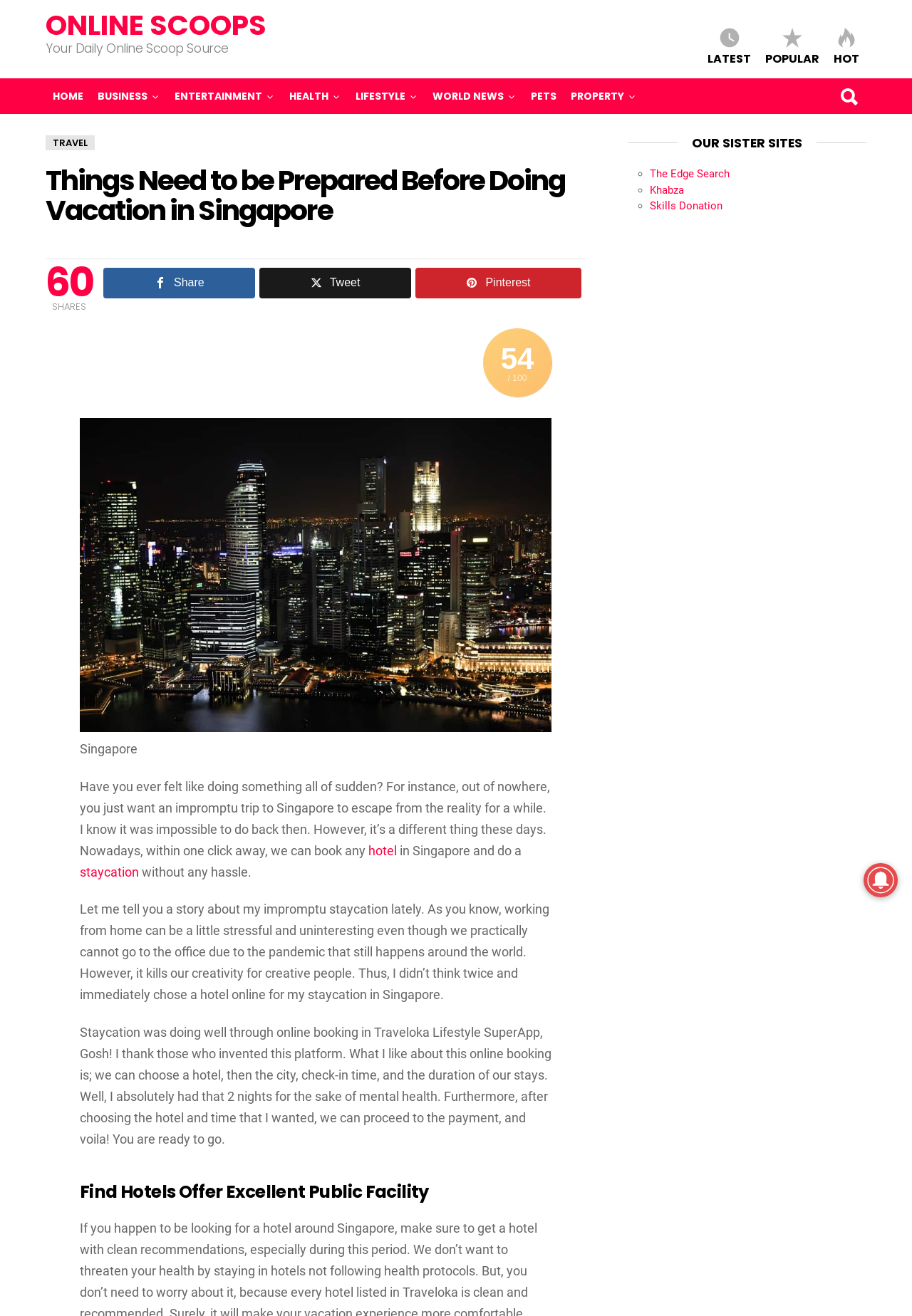What is the name of the hotel booking platform mentioned in the article?
Using the visual information from the image, give a one-word or short-phrase answer.

Traveloka Lifestyle SuperApp